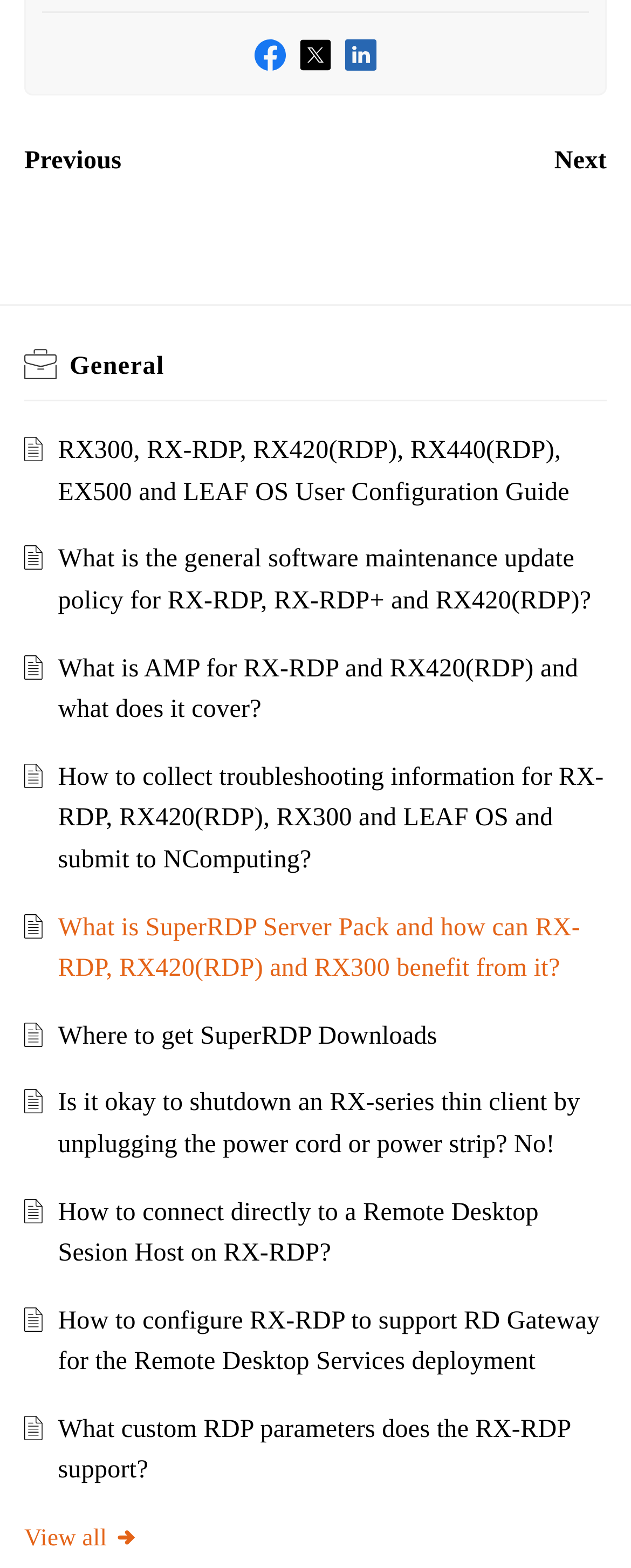What is the purpose of the 'Previous' and 'Next' links?
Based on the image content, provide your answer in one word or a short phrase.

Navigation